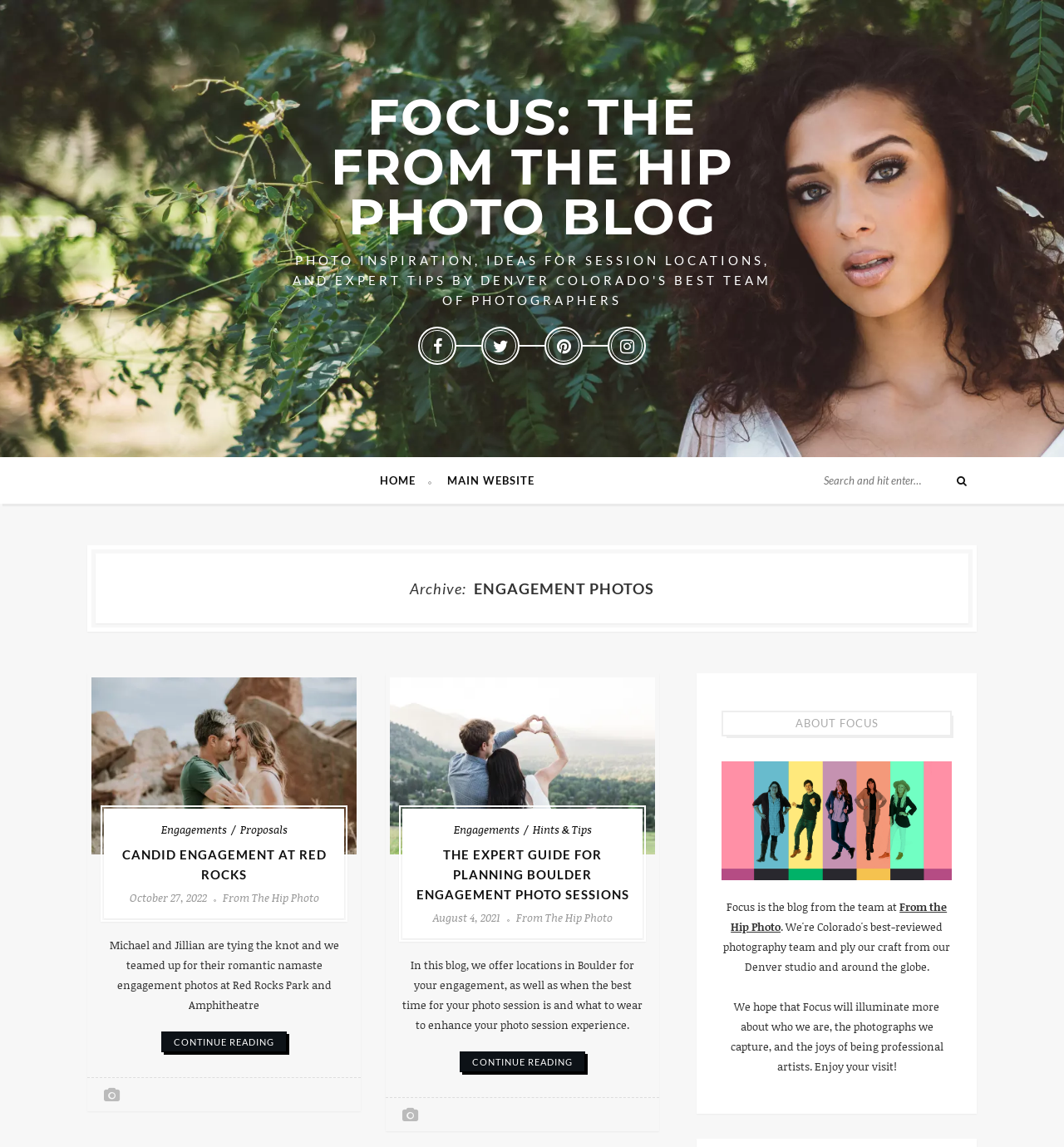Please give a concise answer to this question using a single word or phrase: 
What is the date of the latest article?

October 27, 2022